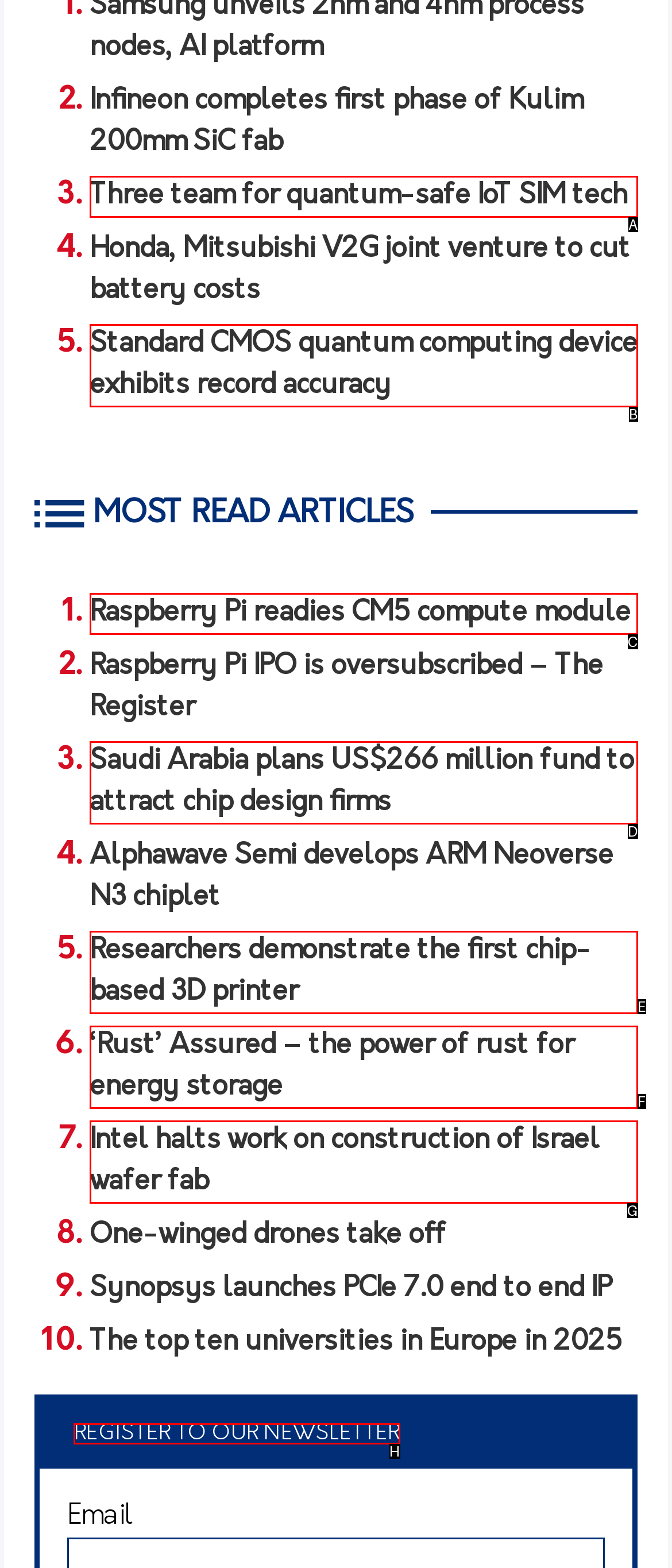What is the letter of the UI element you should click to Contact us via email? Provide the letter directly.

None